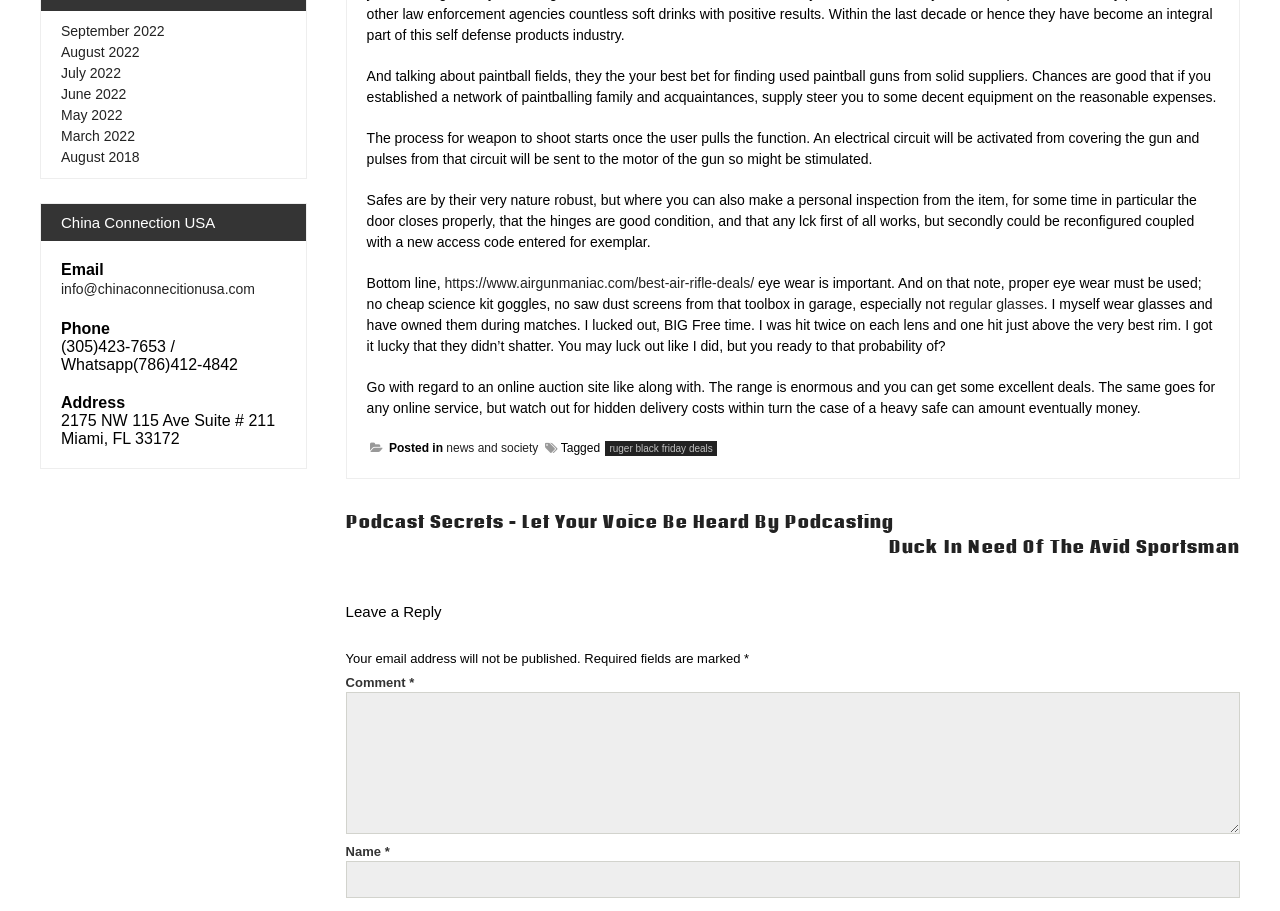Provide a single word or phrase to answer the given question: 
What is the purpose of a safe?

it's robust